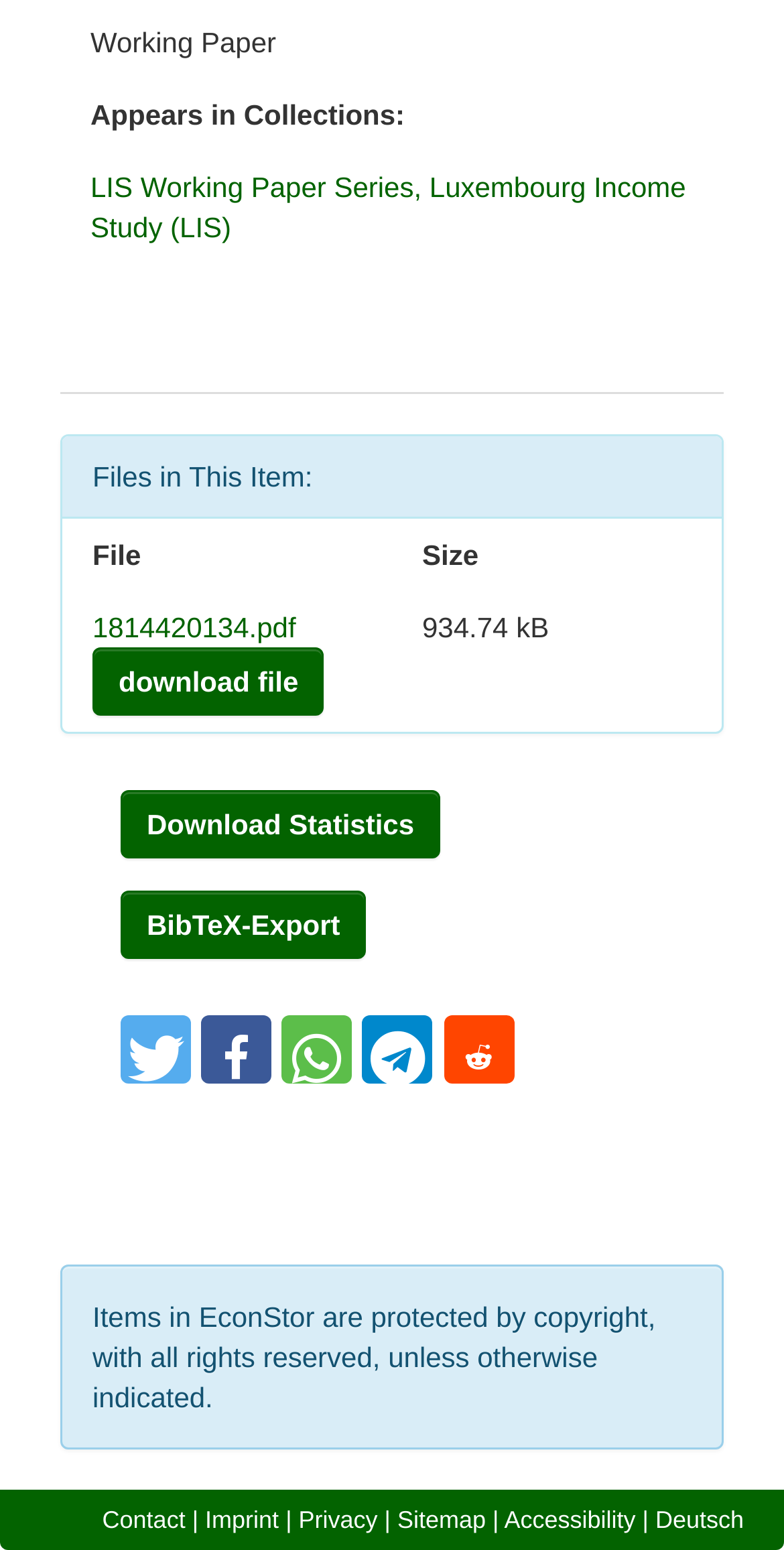Locate the bounding box coordinates of the element that needs to be clicked to carry out the instruction: "Share on Twitter". The coordinates should be given as four float numbers ranging from 0 to 1, i.e., [left, top, right, bottom].

[0.154, 0.655, 0.244, 0.699]